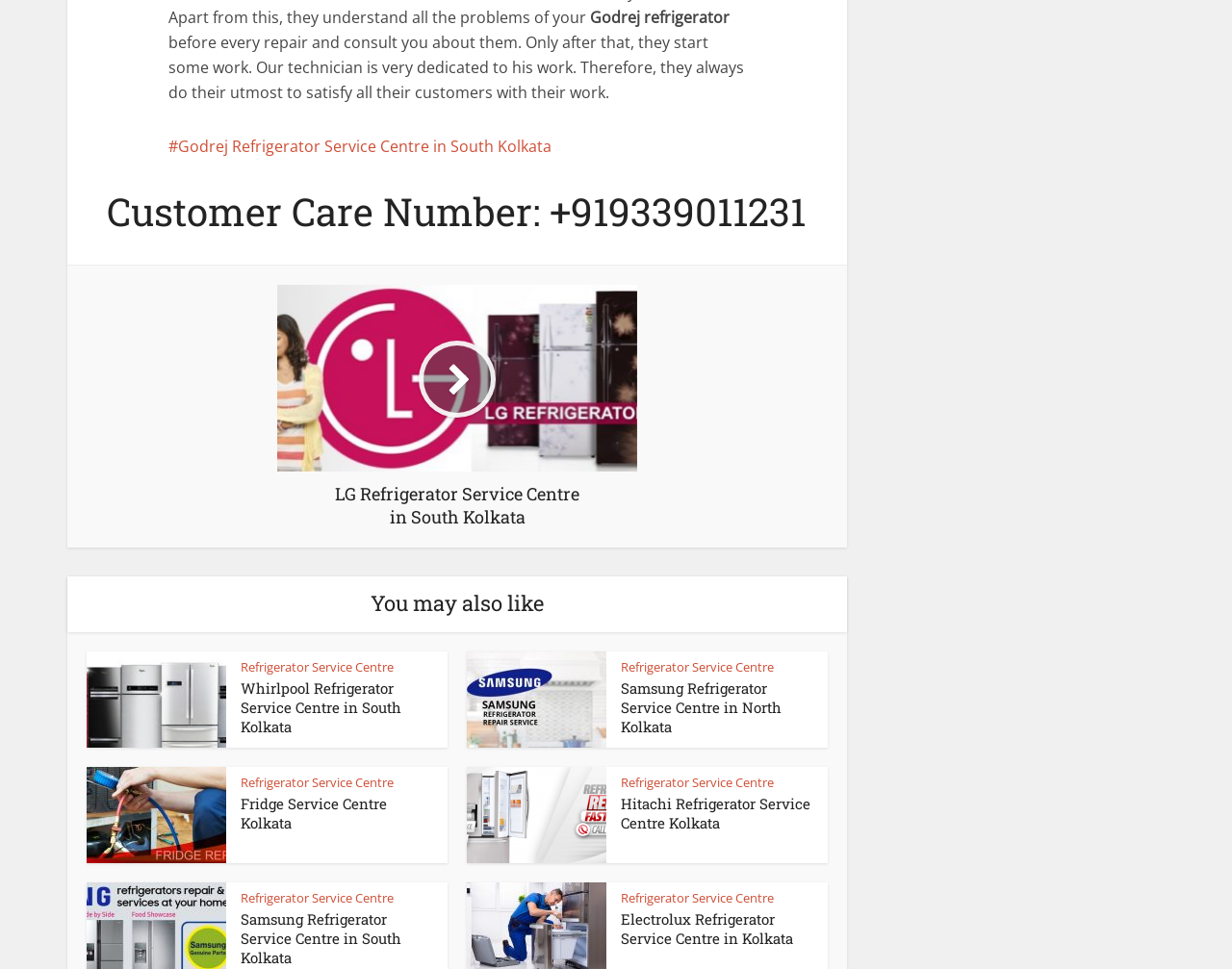How many links are there in the footer?
Based on the image, answer the question with a single word or brief phrase.

1